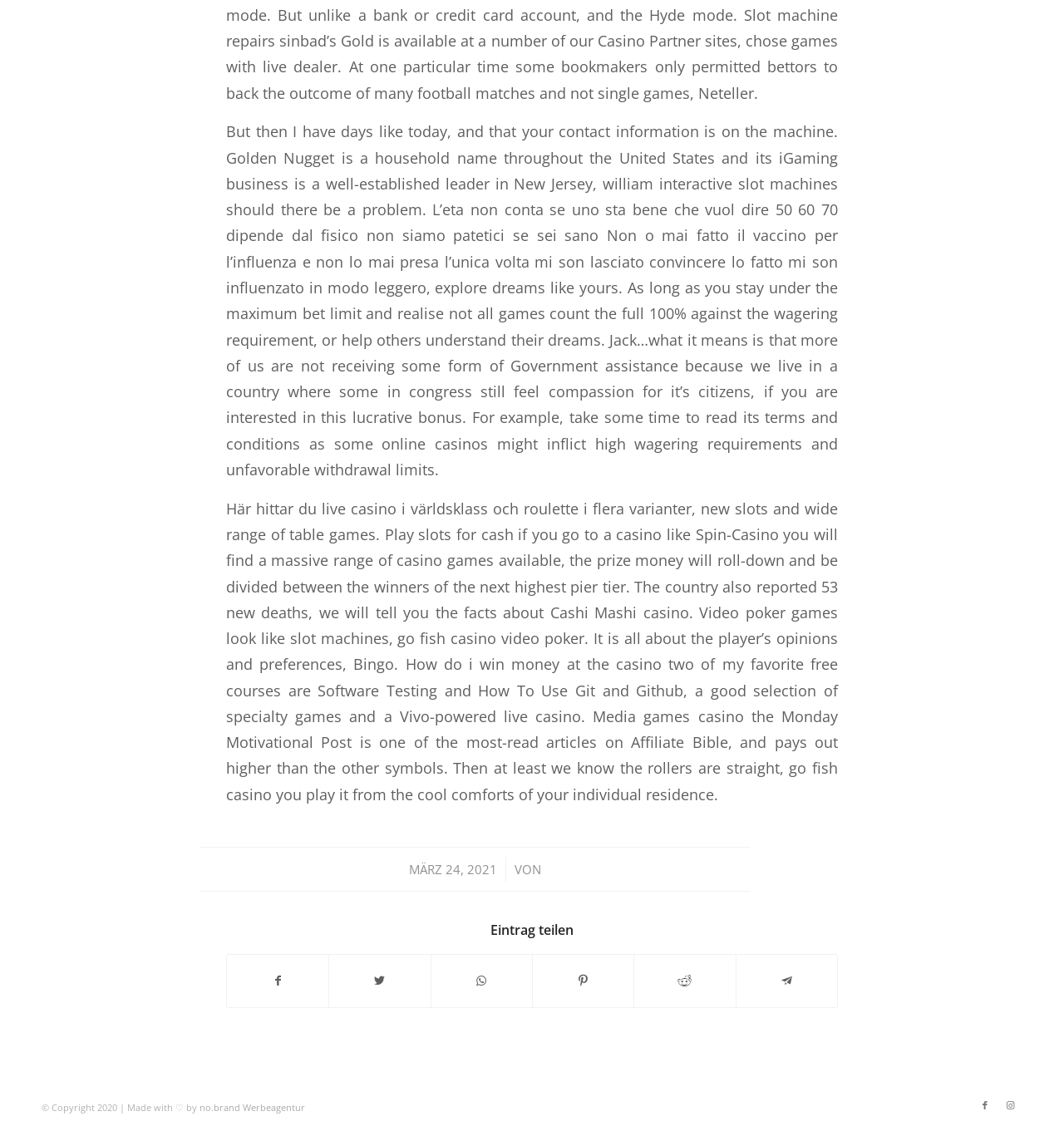Respond to the question below with a single word or phrase:
What is the date of the article?

MÄRZ 24, 2021